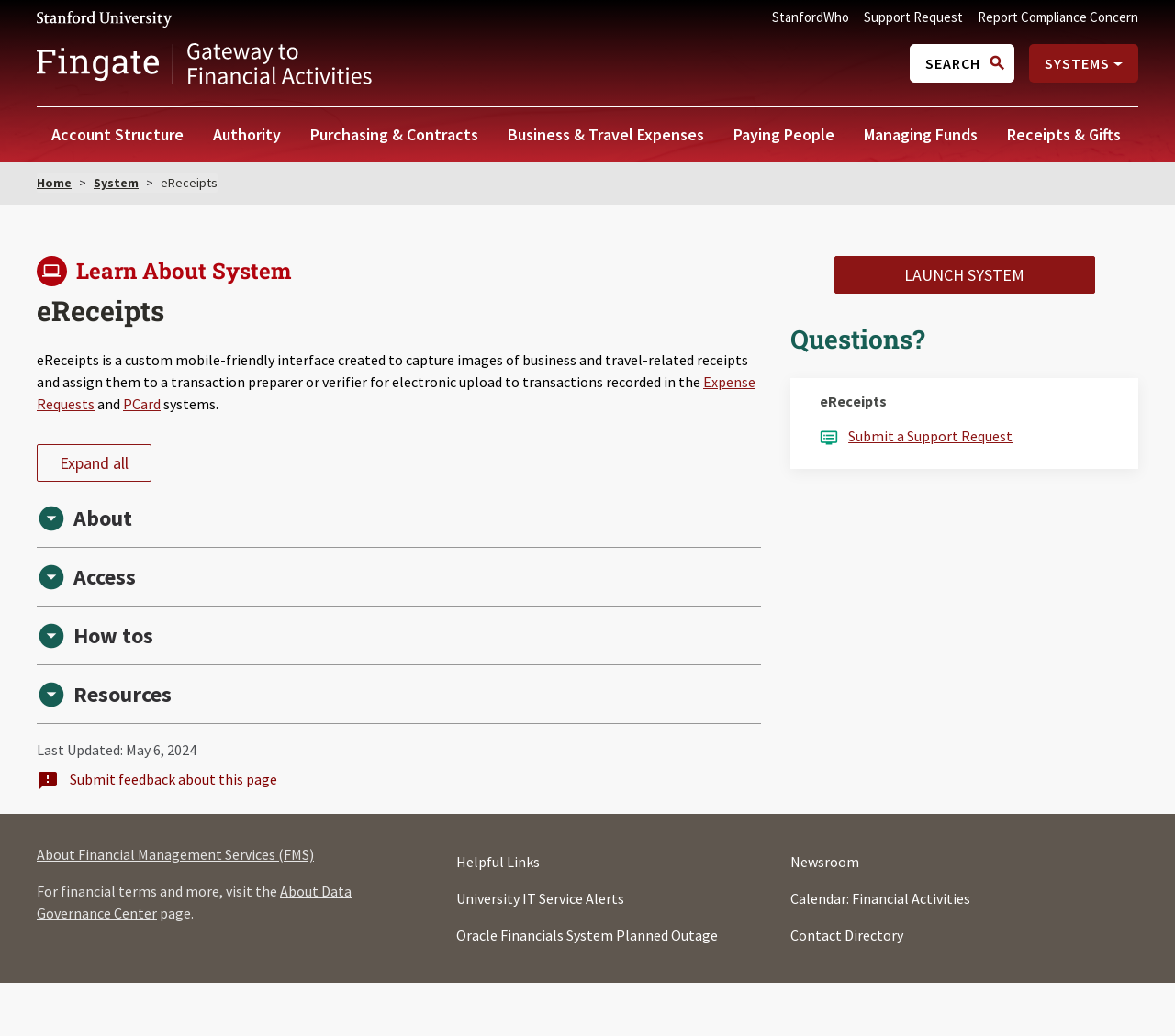What is the purpose of the eReceipts system? Based on the screenshot, please respond with a single word or phrase.

Manage business and travel expense receipts